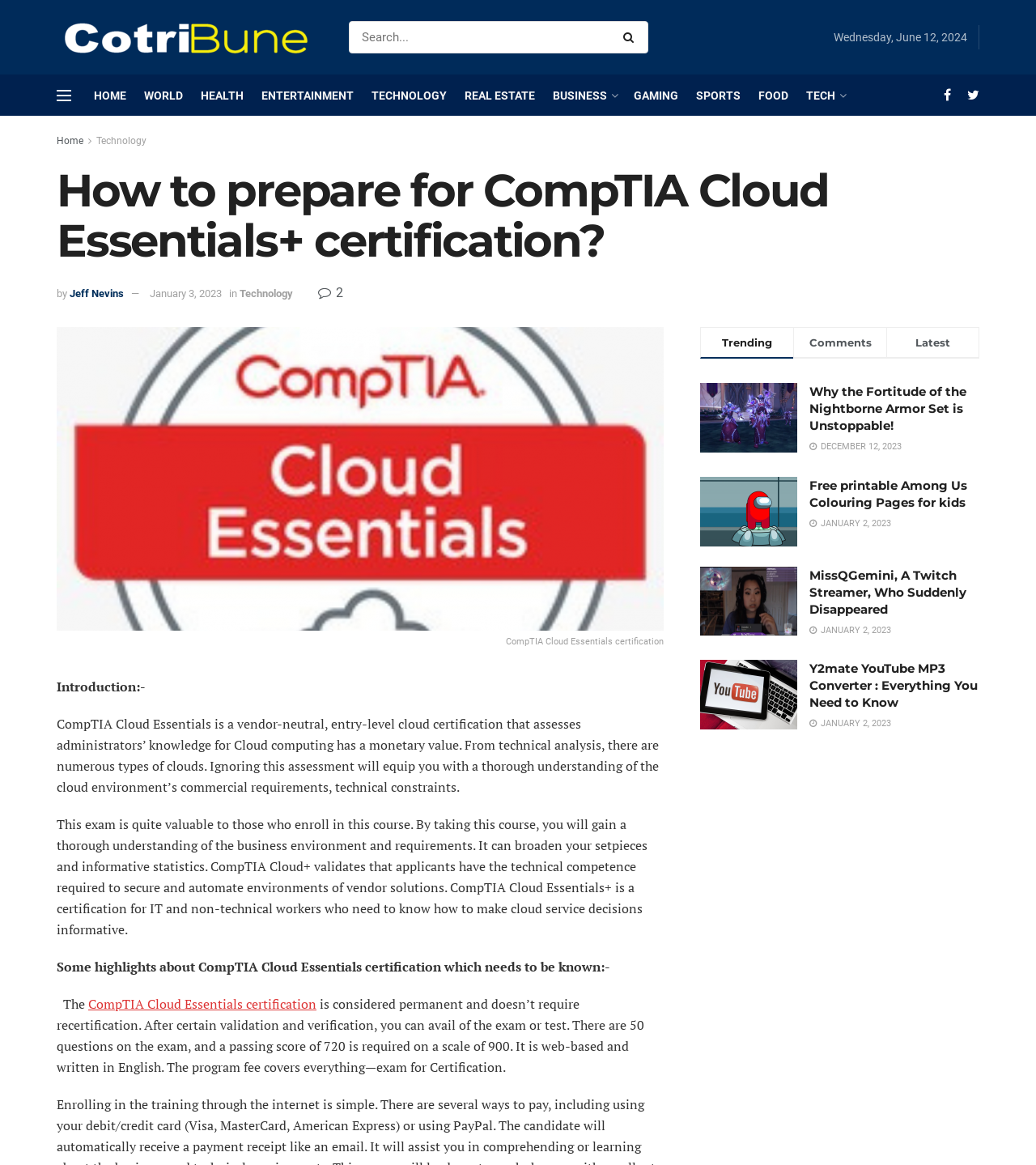What is the purpose of the CompTIA Cloud Essentials+ certification?
Carefully analyze the image and provide a thorough answer to the question.

The CompTIA Cloud Essentials+ certification is designed to assess administrators' knowledge for Cloud computing, which has a monetary value, and to equip them with a thorough understanding of the cloud environment's commercial requirements and technical constraints.